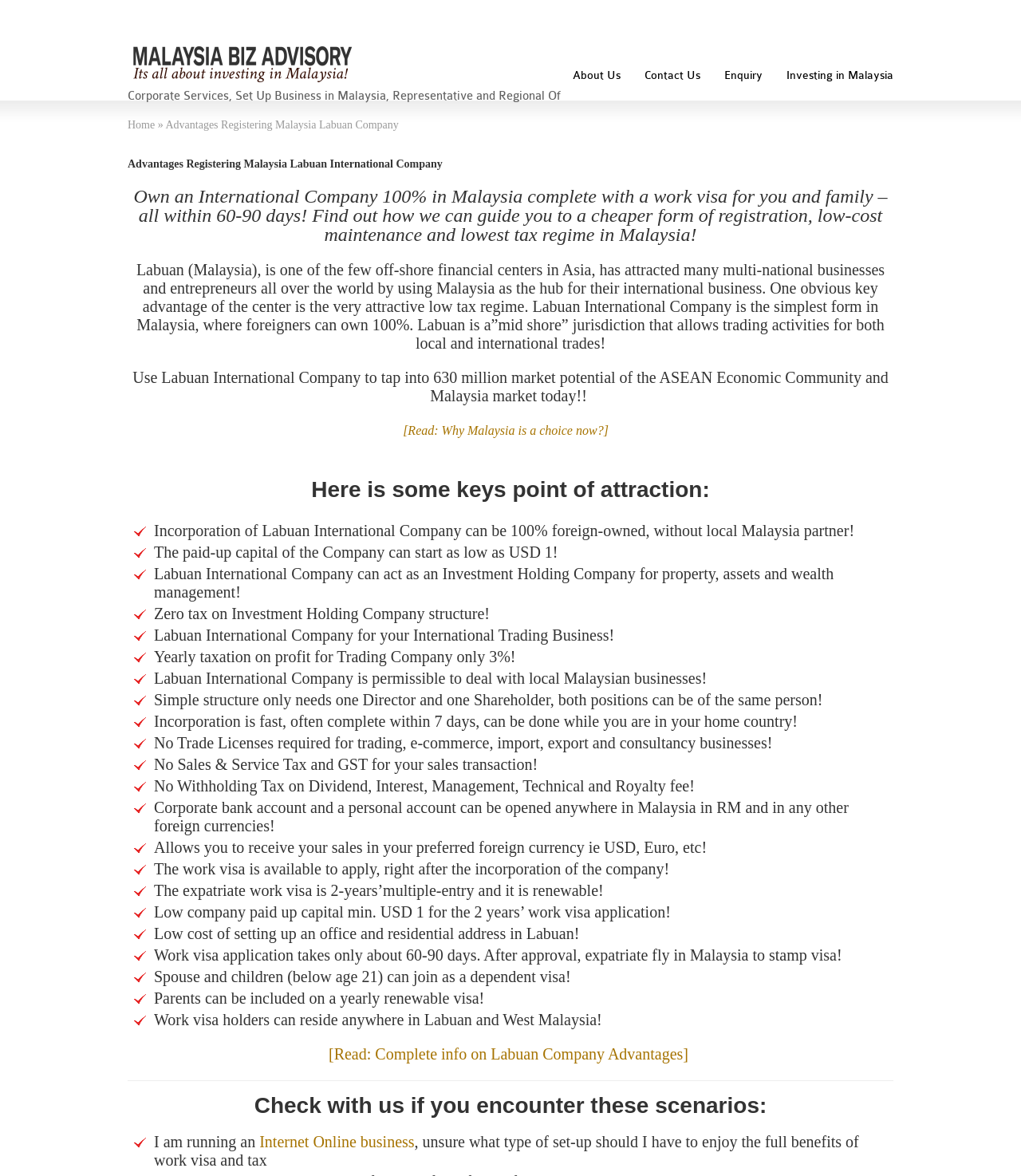How long does it take to apply for a work visa in Labuan?
Provide a detailed and extensive answer to the question.

The webpage states that the work visa application takes only about 60-90 days, after which the expatriate can fly to Malaysia to stamp the visa, making it a relatively quick and efficient process.